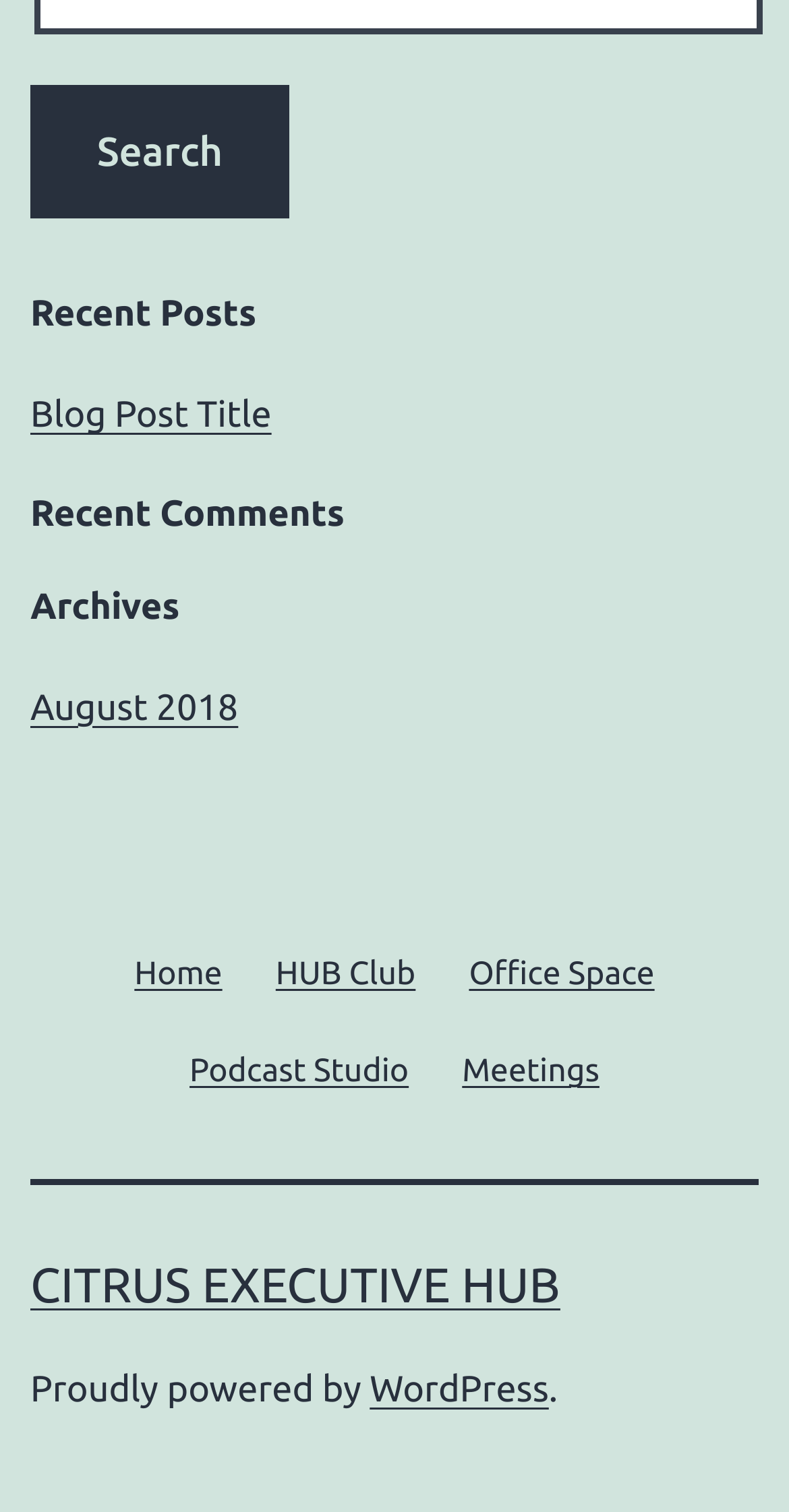Predict the bounding box of the UI element based on this description: "HUB Club".

[0.316, 0.609, 0.561, 0.677]